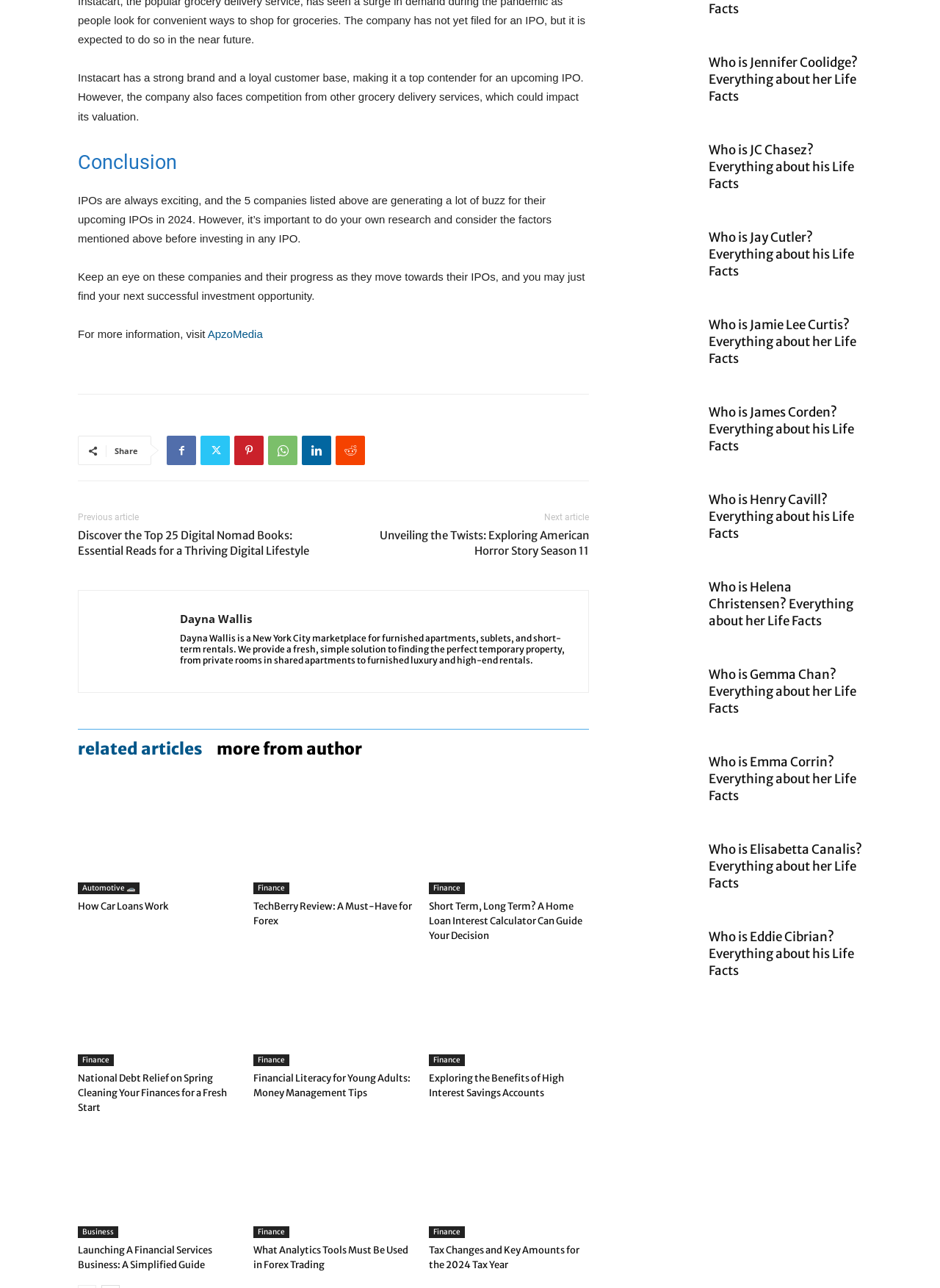Specify the bounding box coordinates (top-left x, top-left y, bottom-right x, bottom-right y) of the UI element in the screenshot that matches this description: How Car Loans Work

[0.083, 0.699, 0.18, 0.709]